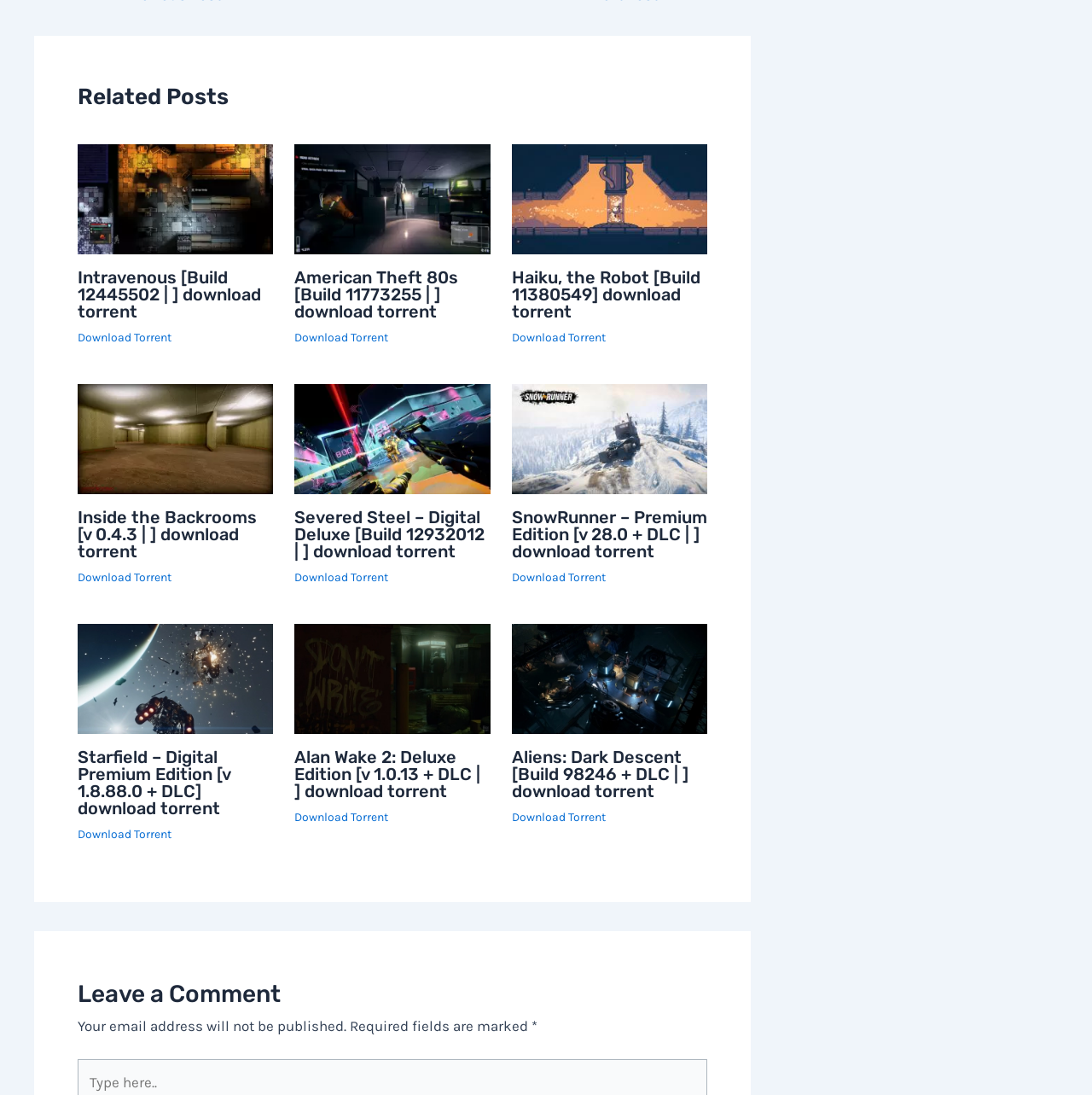Please identify the bounding box coordinates of the element I should click to complete this instruction: 'Download Haiku, the Robot torrent'. The coordinates should be given as four float numbers between 0 and 1, like this: [left, top, right, bottom].

[0.468, 0.244, 0.641, 0.294]